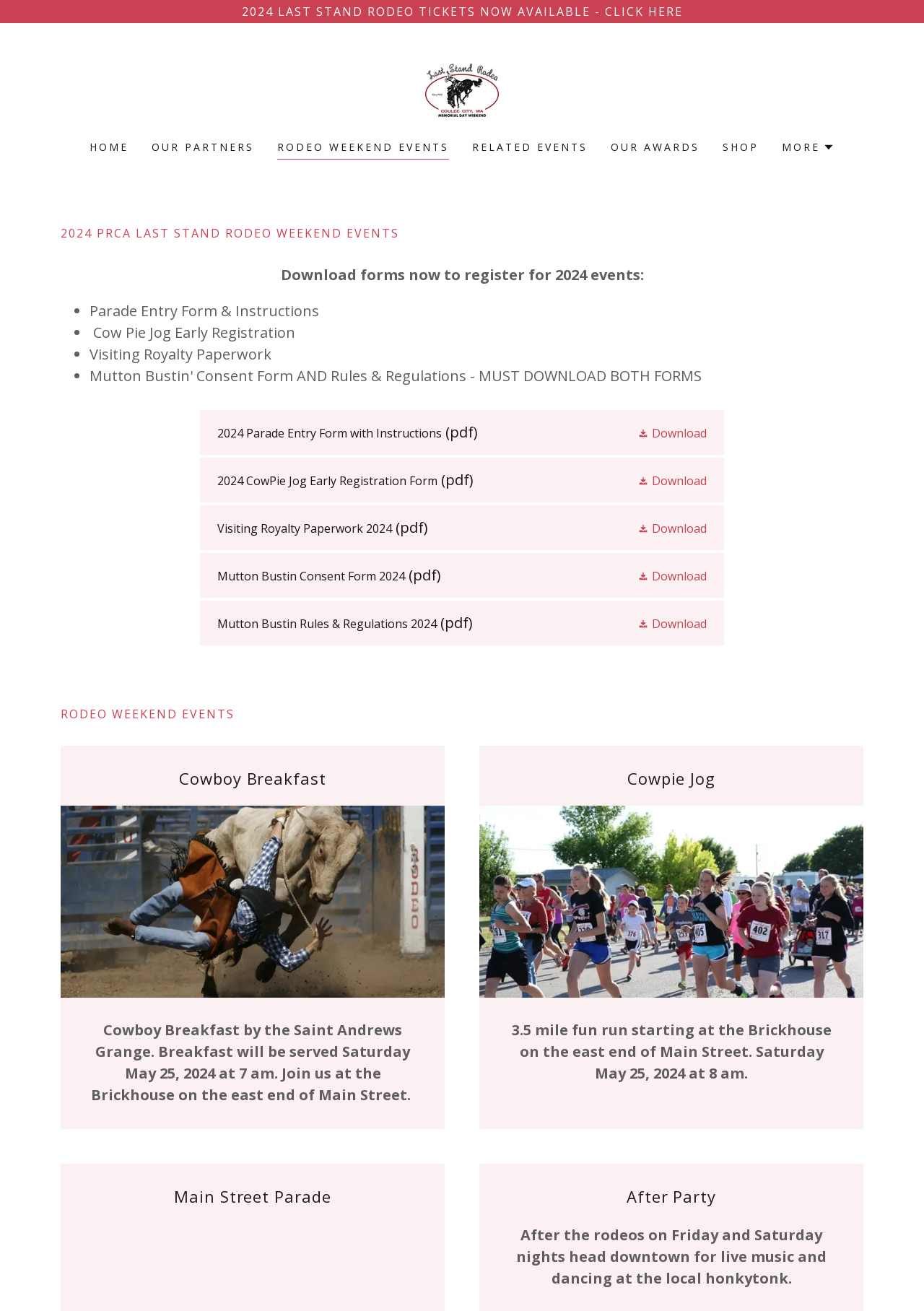Could you highlight the region that needs to be clicked to execute the instruction: "View the Cowboy Breakfast information"?

[0.066, 0.586, 0.481, 0.601]